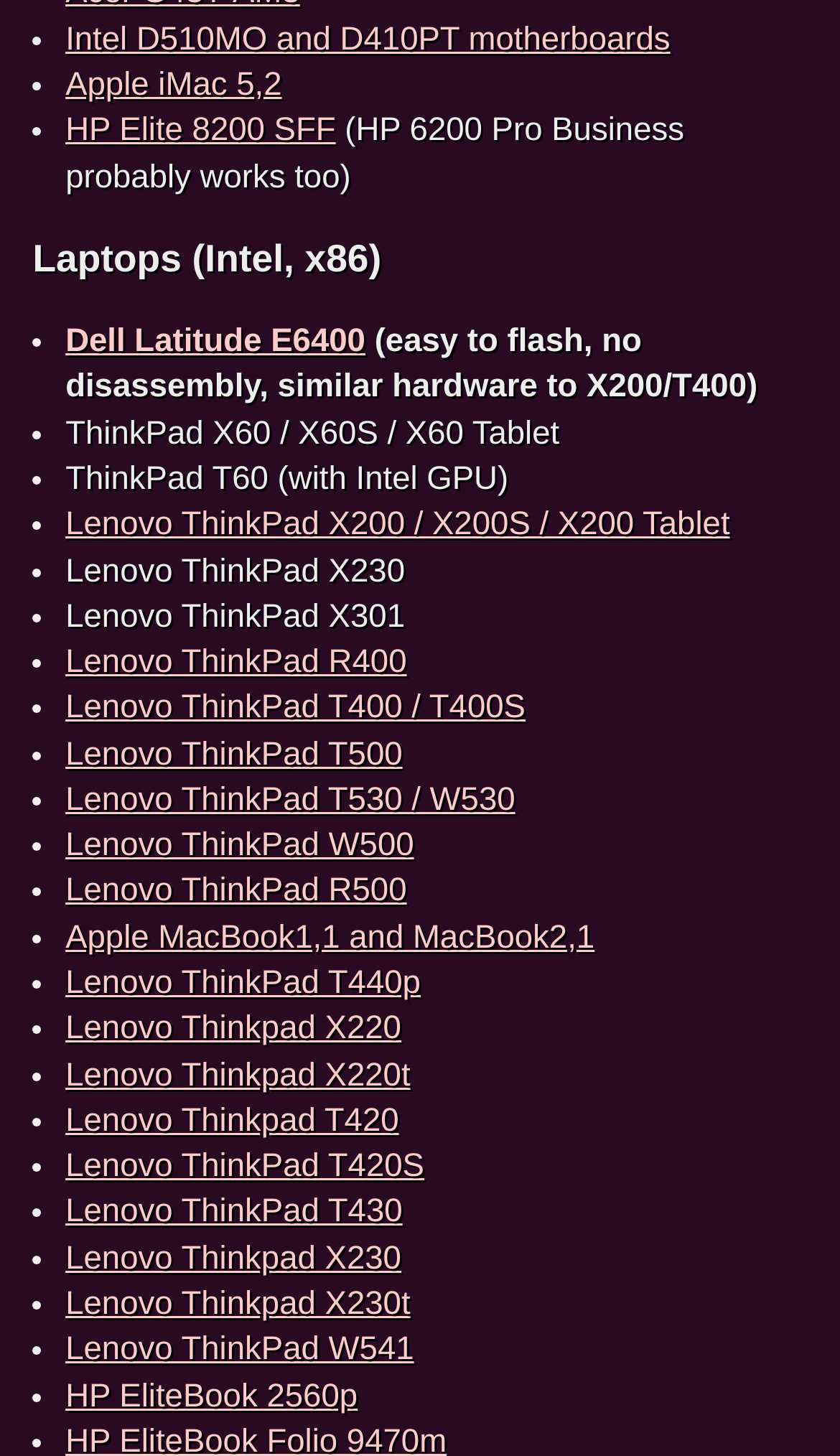Give a concise answer of one word or phrase to the question: 
What is the last laptop model listed?

HP EliteBook 2560p